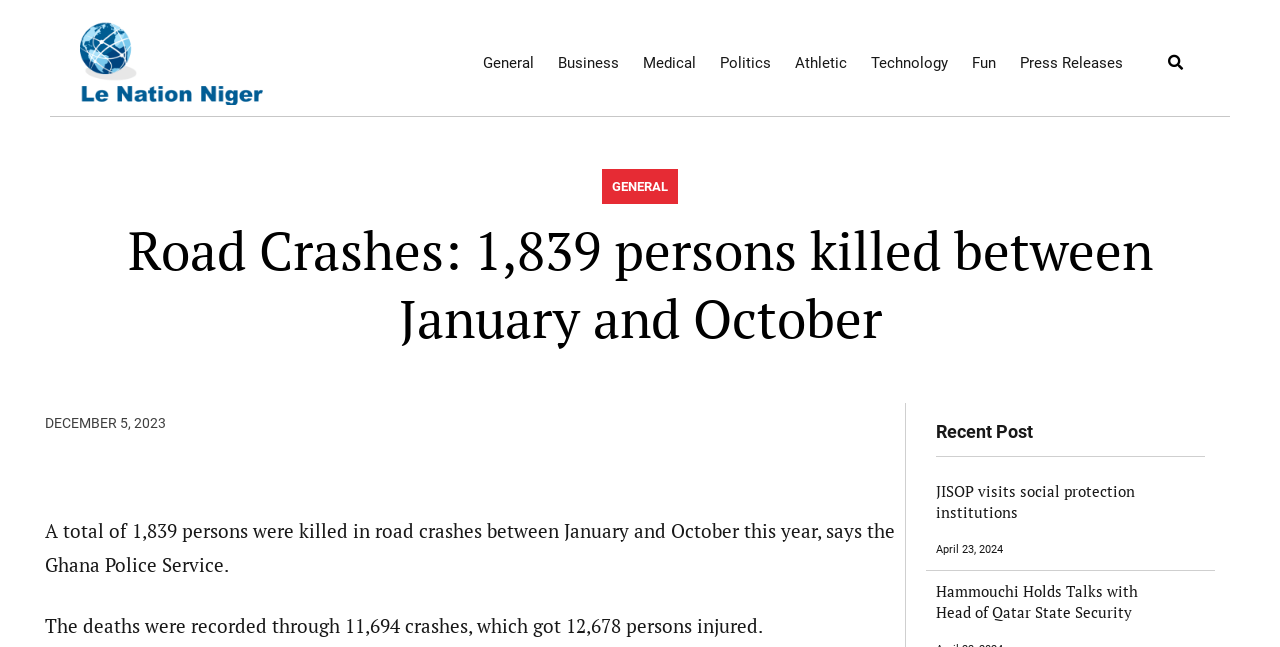Describe all the key features of the webpage in detail.

The webpage appears to be a news article page with a focus on road crashes in Ghana. At the top, there is a navigation menu with 9 links, including "General", "Business", "Medical", and others, positioned horizontally across the page. To the right of the navigation menu, there is a search bar with a "Search" button.

Below the navigation menu, there is a large heading that reads "Road Crashes: 1,839 persons killed between January and October". Underneath this heading, there are two paragraphs of text that provide more information about the road crashes, including the number of deaths and injuries.

To the right of the main article, there is a section labeled "Recent Post" with a heading and two article summaries. The first article summary has a heading "JISOP visits social protection institutions" and a link to the full article, along with a date "April 23, 2024". The second article summary has a heading "Hammouchi Holds Talks with Head of Qatar State Security" and a link to the full article.

At the top left of the page, there is a link with the text "DECEMBER 5, 2023", which may indicate the date of the article. There is also a link with the text "GENERAL" positioned above the main article.